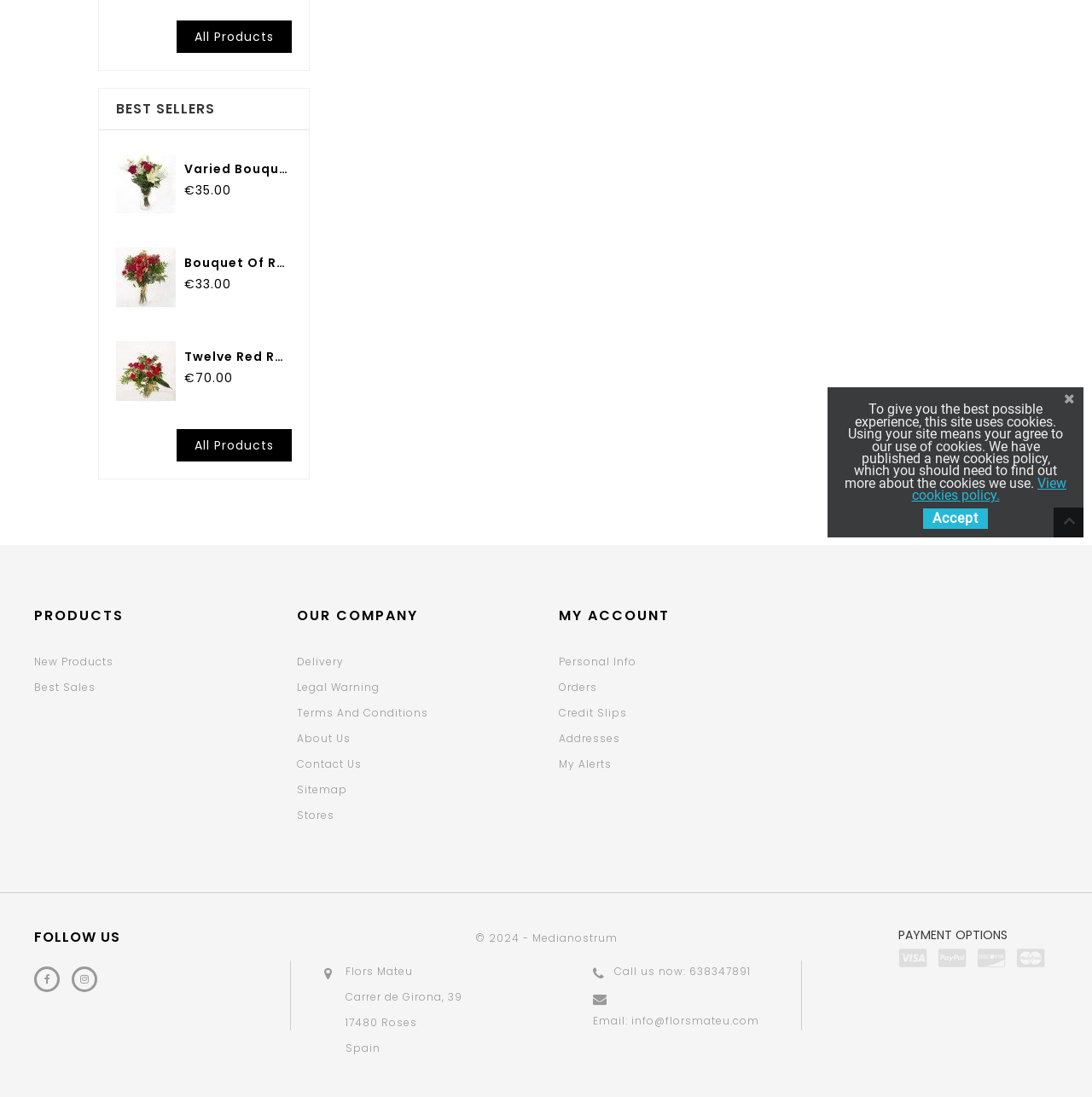Given the webpage screenshot and the description, determine the bounding box coordinates (top-left x, top-left y, bottom-right x, bottom-right y) that define the location of the UI element matching this description: Bouquet of Red Flowers -...

[0.169, 0.232, 0.267, 0.247]